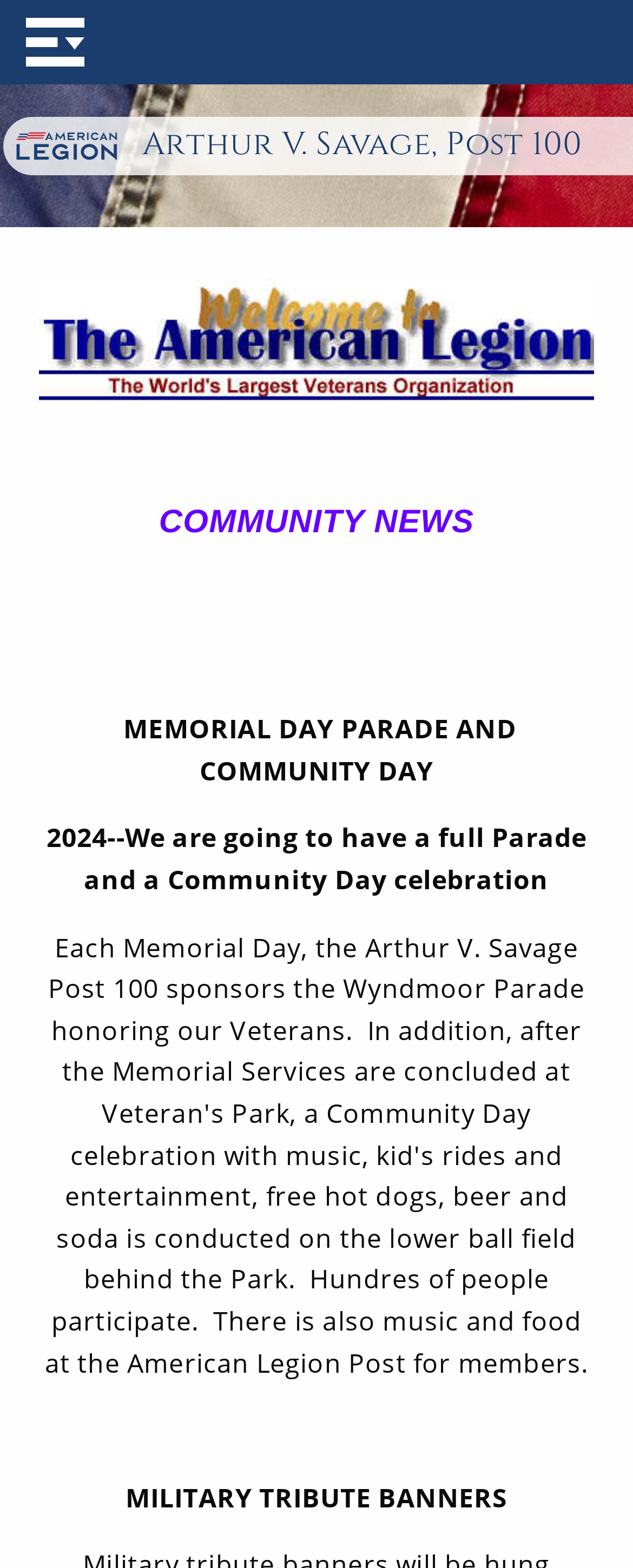What is the theme of the community day celebration?
Based on the image, answer the question in a detailed manner.

The theme of the community day celebration can be inferred from the text 'MEMORIAL DAY PARADE AND COMMUNITY DAY' which is a static text element on the webpage.